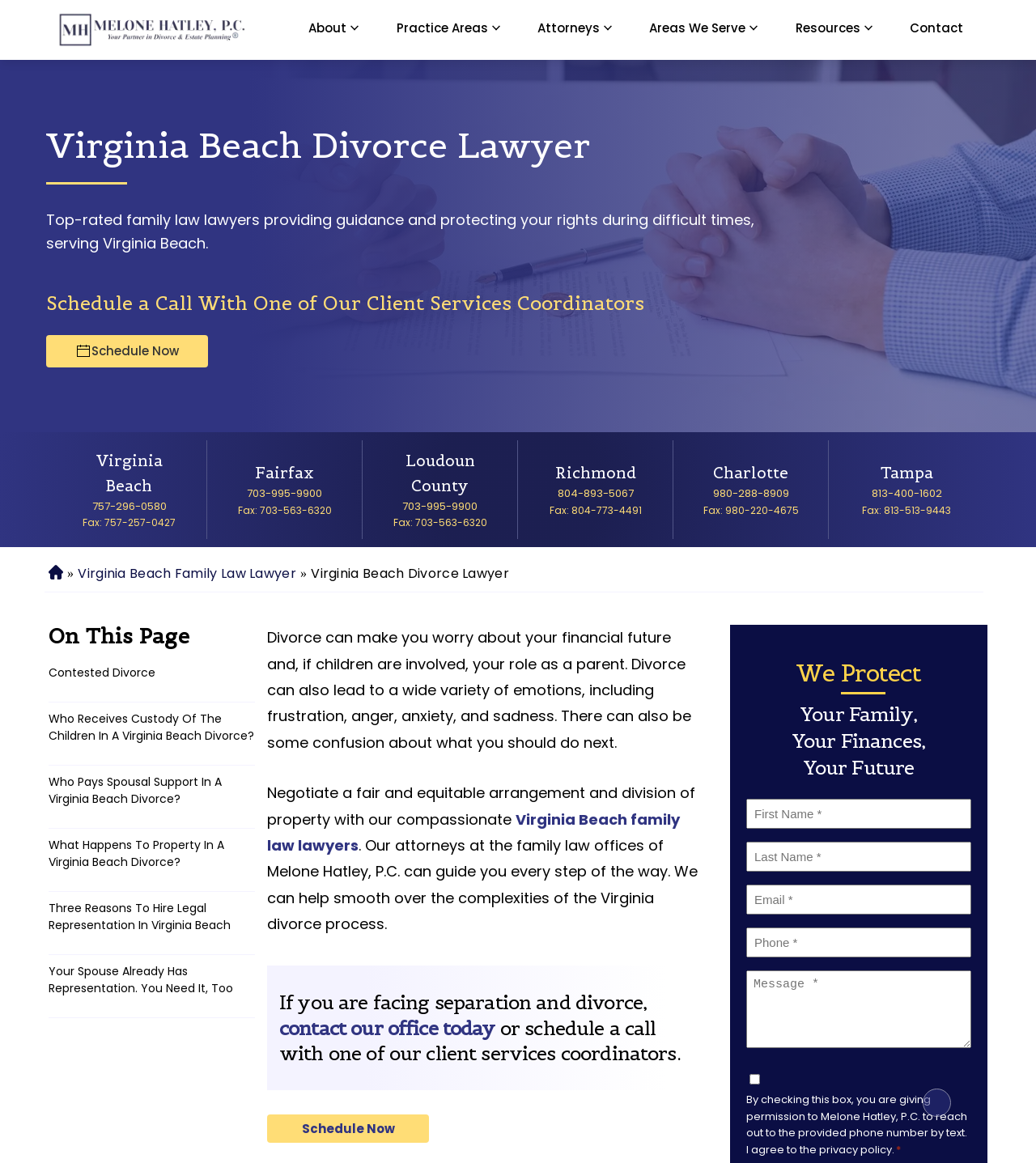Identify the bounding box coordinates of the area that should be clicked in order to complete the given instruction: "Contact us today". The bounding box coordinates should be four float numbers between 0 and 1, i.e., [left, top, right, bottom].

[0.878, 0.016, 0.93, 0.032]